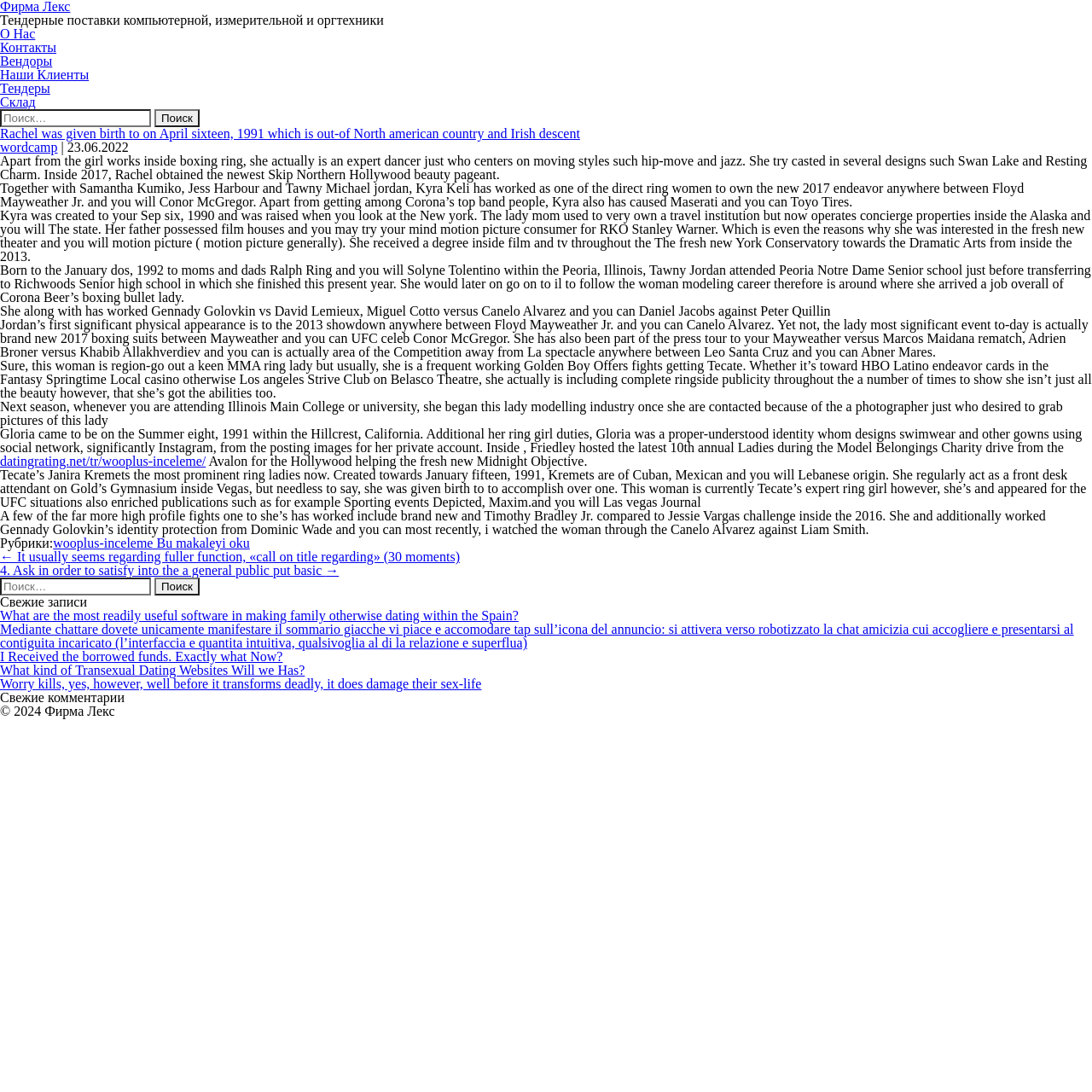Find the UI element described as: "http://www.replicapro.com/" and predict its bounding box coordinates. Ensure the coordinates are four float numbers between 0 and 1, [left, top, right, bottom].

None